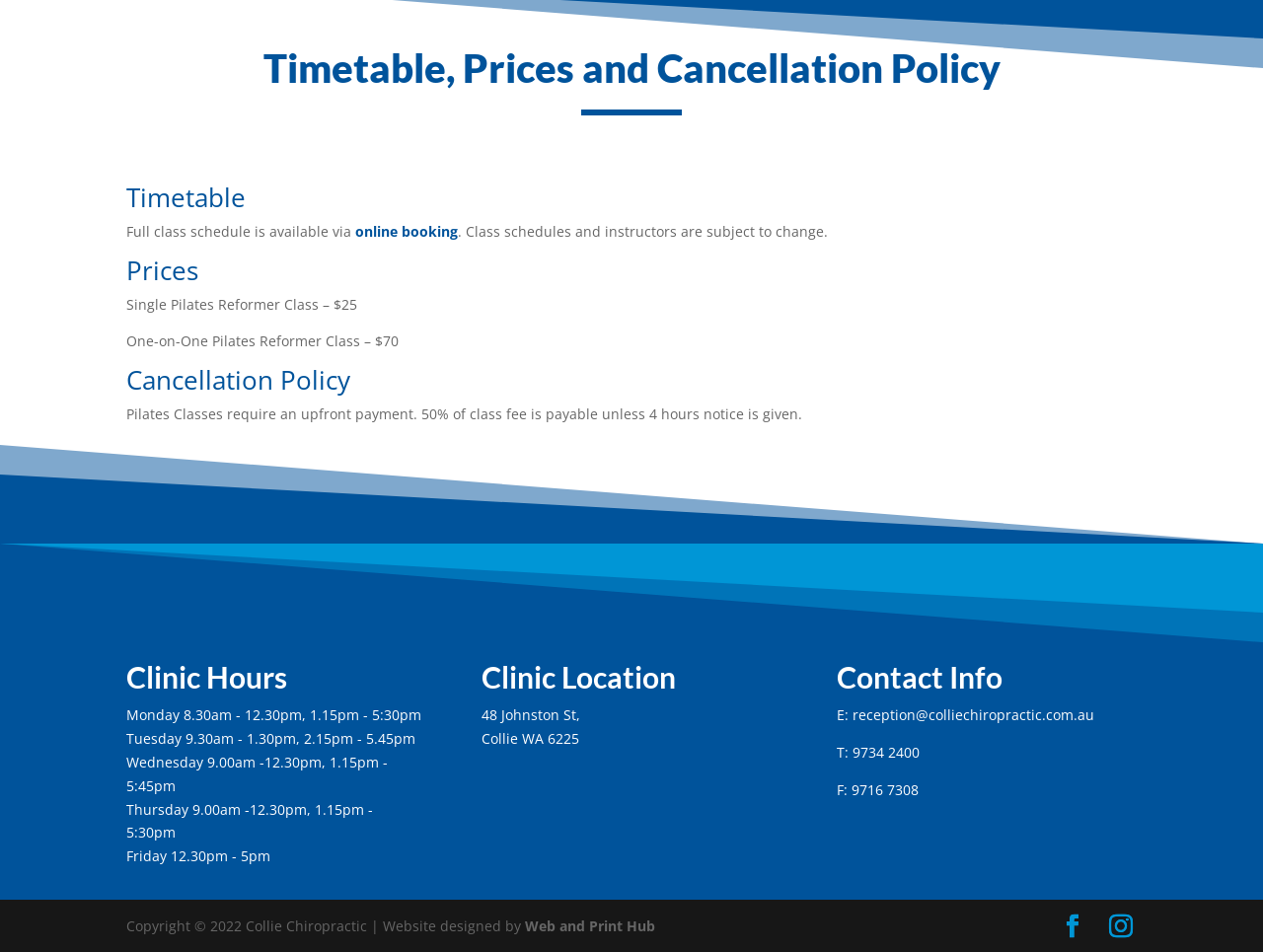What are the clinic's hours on Wednesday?
Give a thorough and detailed response to the question.

The clinic's hours on Wednesday can be found in the 'Clinic Hours' section of the webpage, which is located below the 'Cancellation Policy' section. The specific text that provides the answer is 'Wednesday 9.00am -12.30pm, 1.15pm - 5:45pm'.